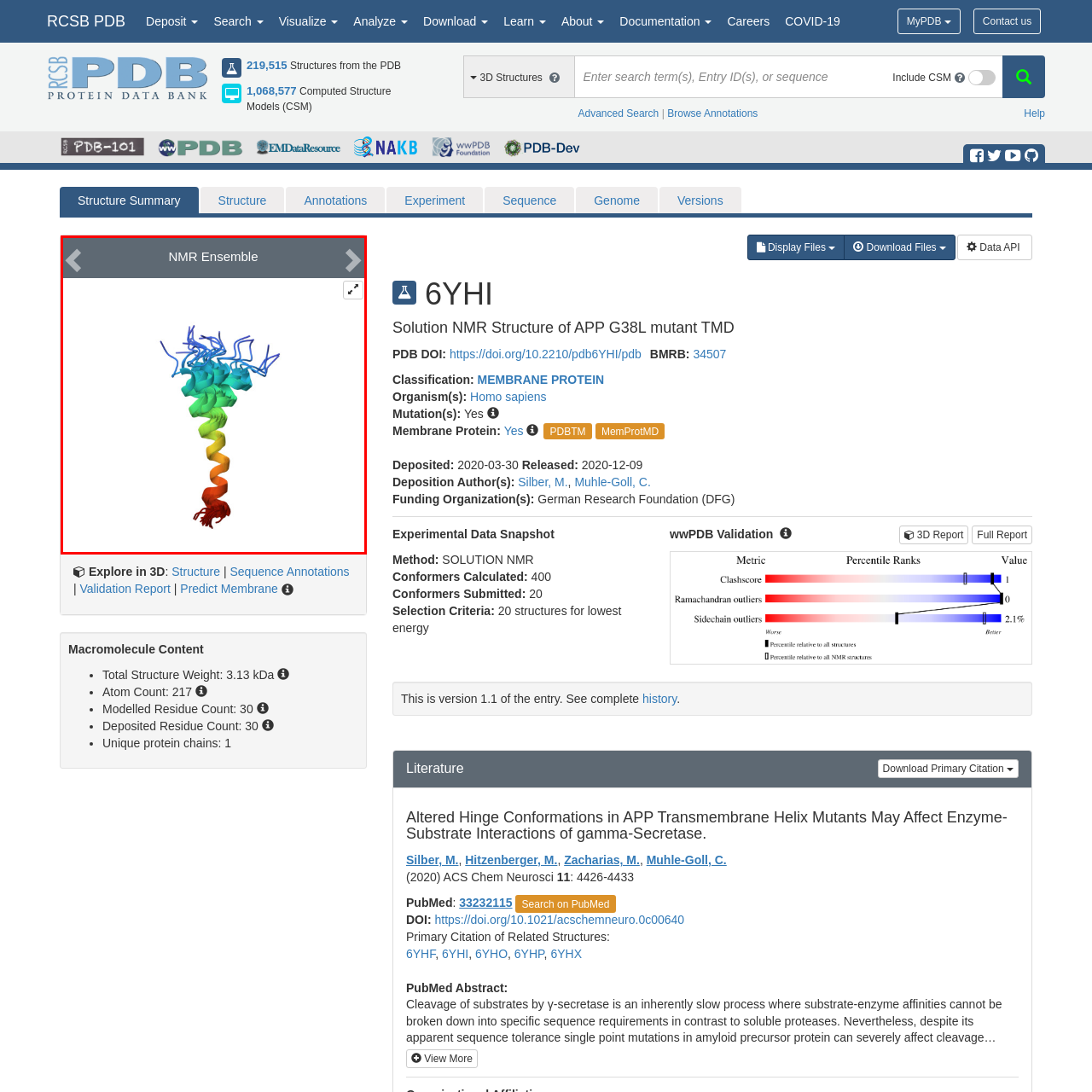Check the content in the red bounding box and reply to the question using a single word or phrase:
What does the intricate arrangement of blue strands illustrate?

Multiple conformations of the protein